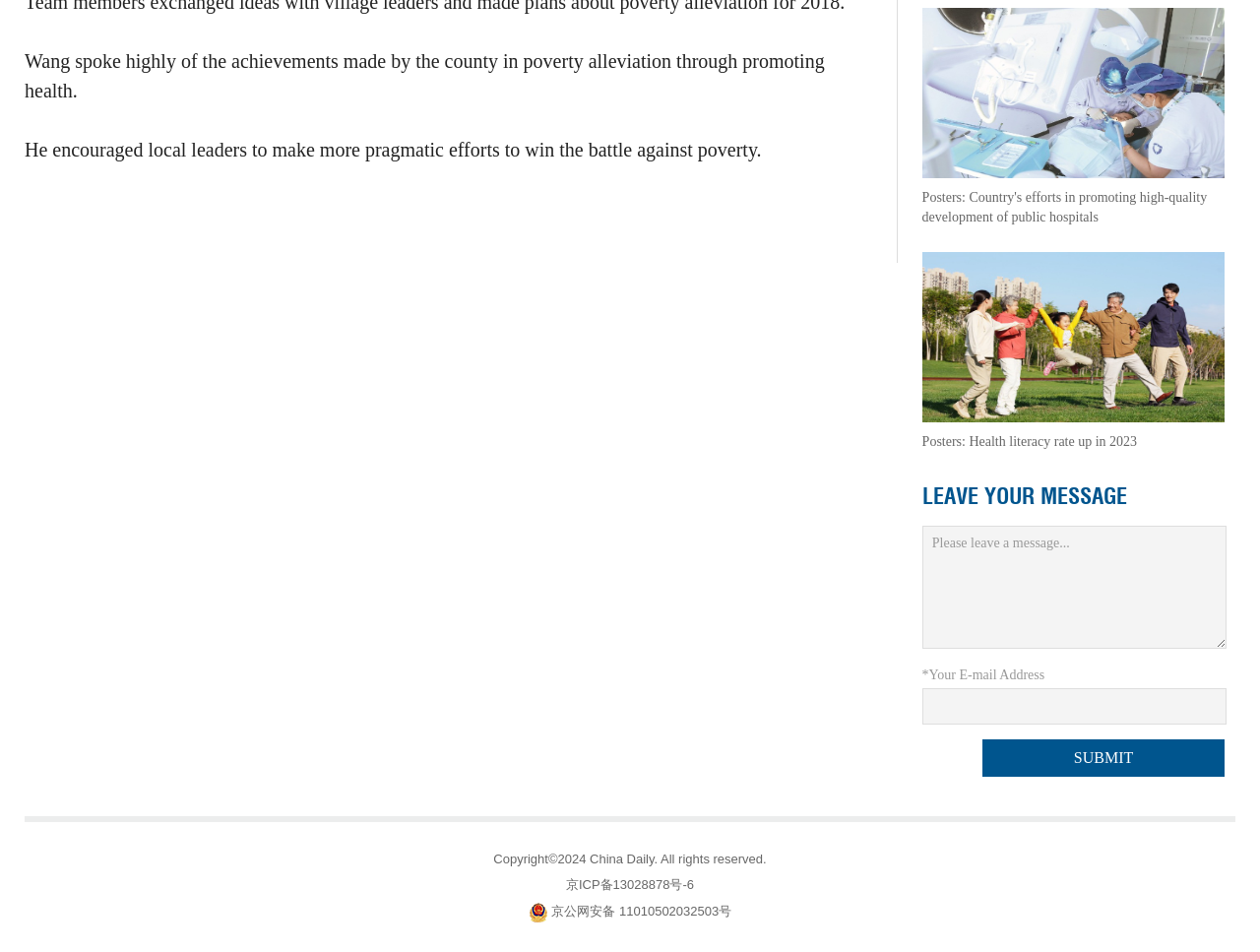Determine the bounding box for the UI element that matches this description: "京公网安备 11010502032503号".

[0.438, 0.95, 0.581, 0.966]